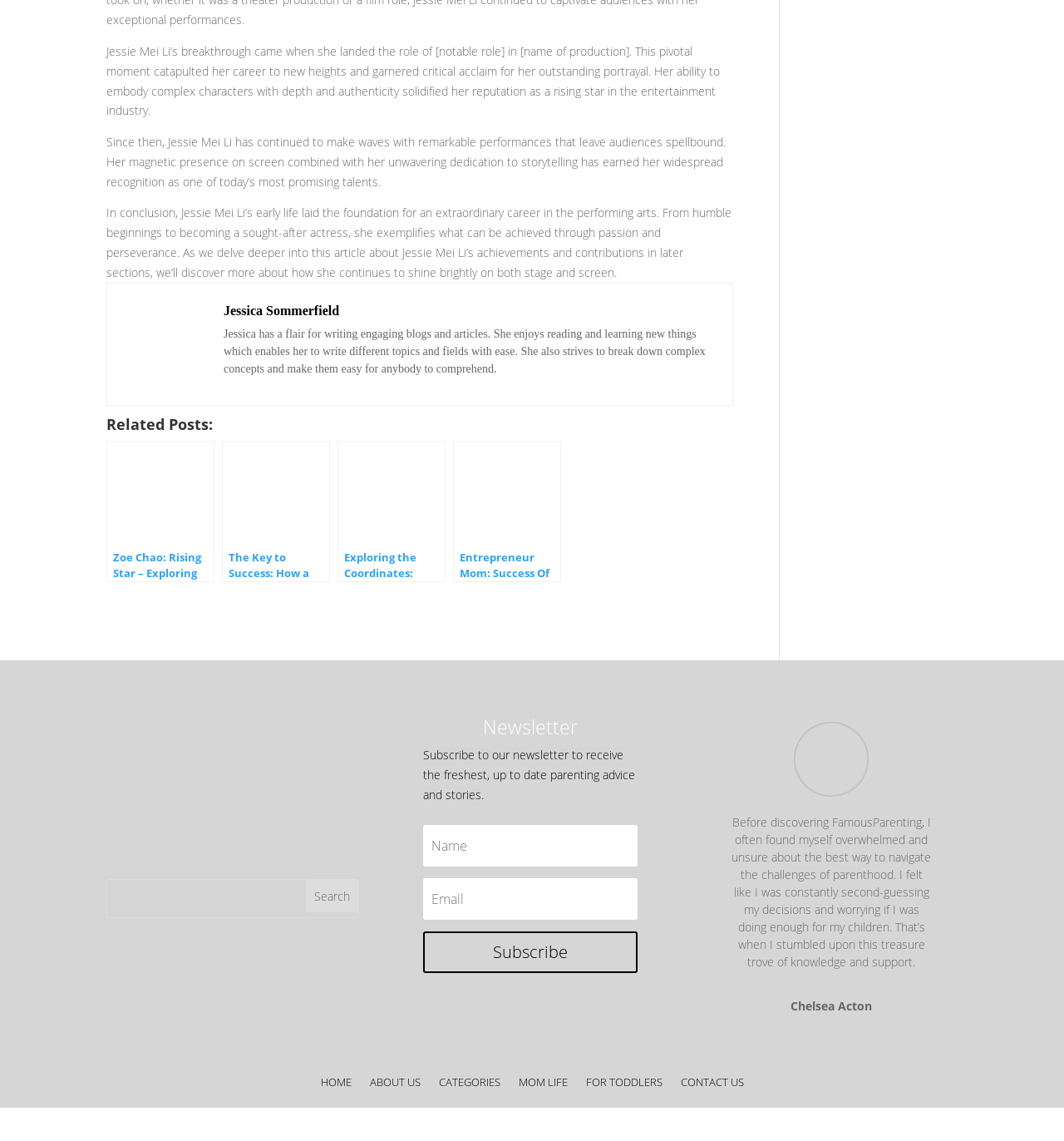Please identify the bounding box coordinates of the region to click in order to complete the given instruction: "Search for something". The coordinates should be four float numbers between 0 and 1, i.e., [left, top, right, bottom].

[0.101, 0.771, 0.337, 0.799]